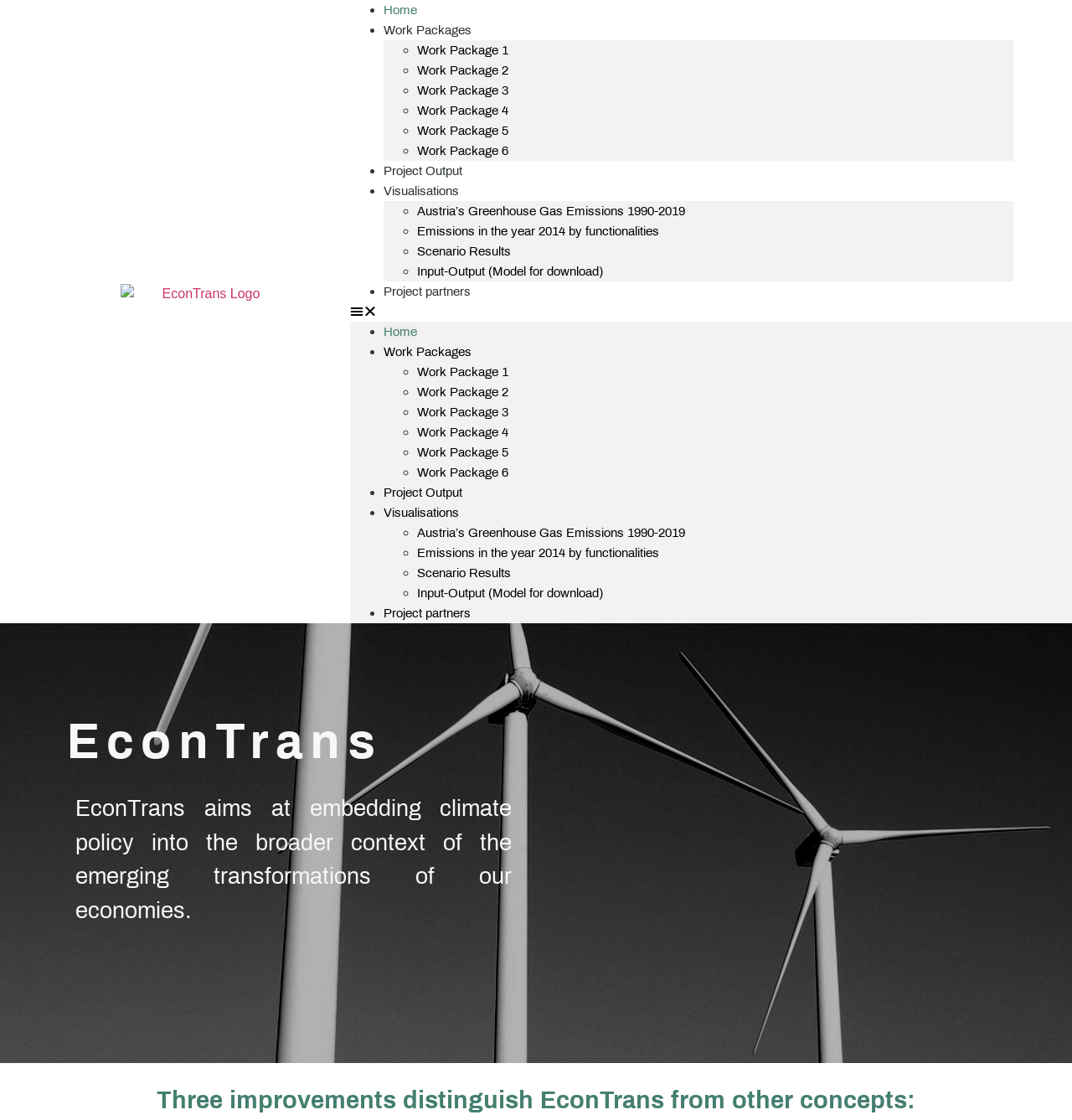Please locate the bounding box coordinates of the element that should be clicked to achieve the given instruction: "Go to Project partners".

[0.358, 0.224, 0.439, 0.296]